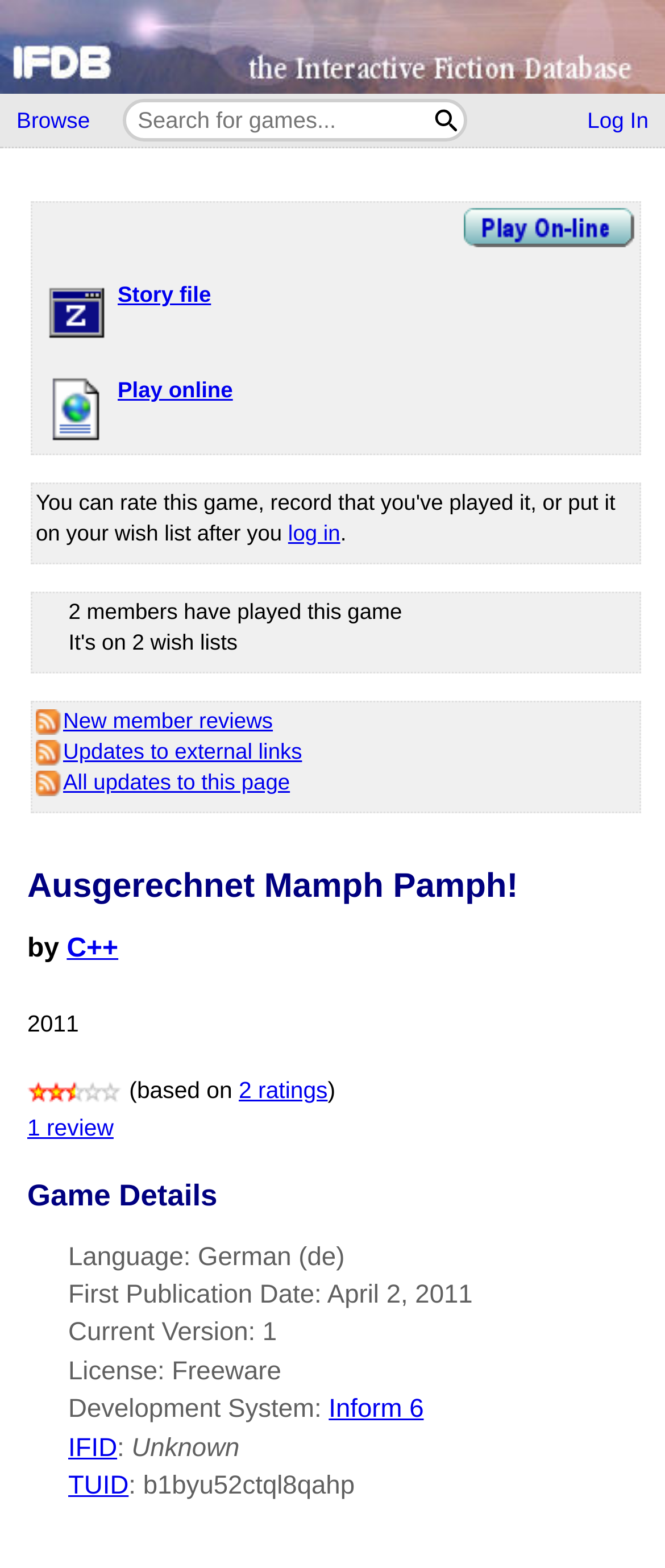Determine the bounding box coordinates of the region I should click to achieve the following instruction: "Log in". Ensure the bounding box coordinates are four float numbers between 0 and 1, i.e., [left, top, right, bottom].

[0.858, 0.062, 1.0, 0.092]